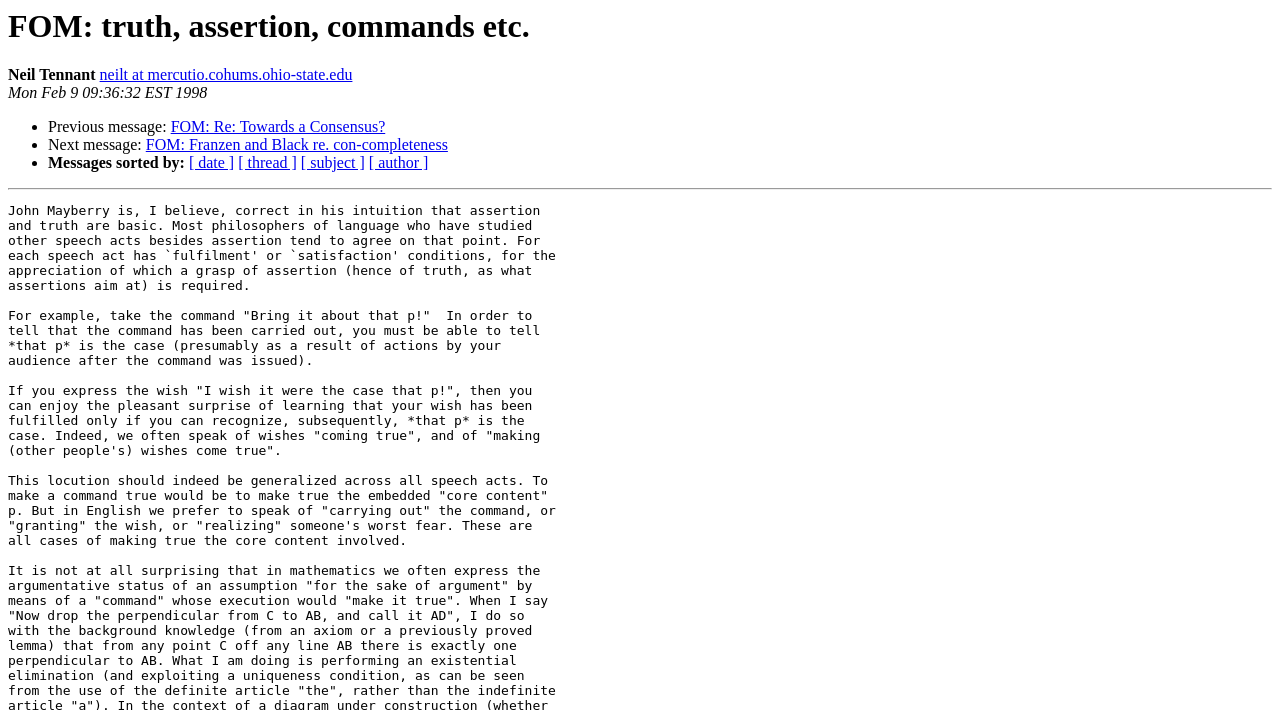Show the bounding box coordinates for the HTML element as described: "neilt at mercutio.cohums.ohio-state.edu".

[0.078, 0.094, 0.275, 0.118]